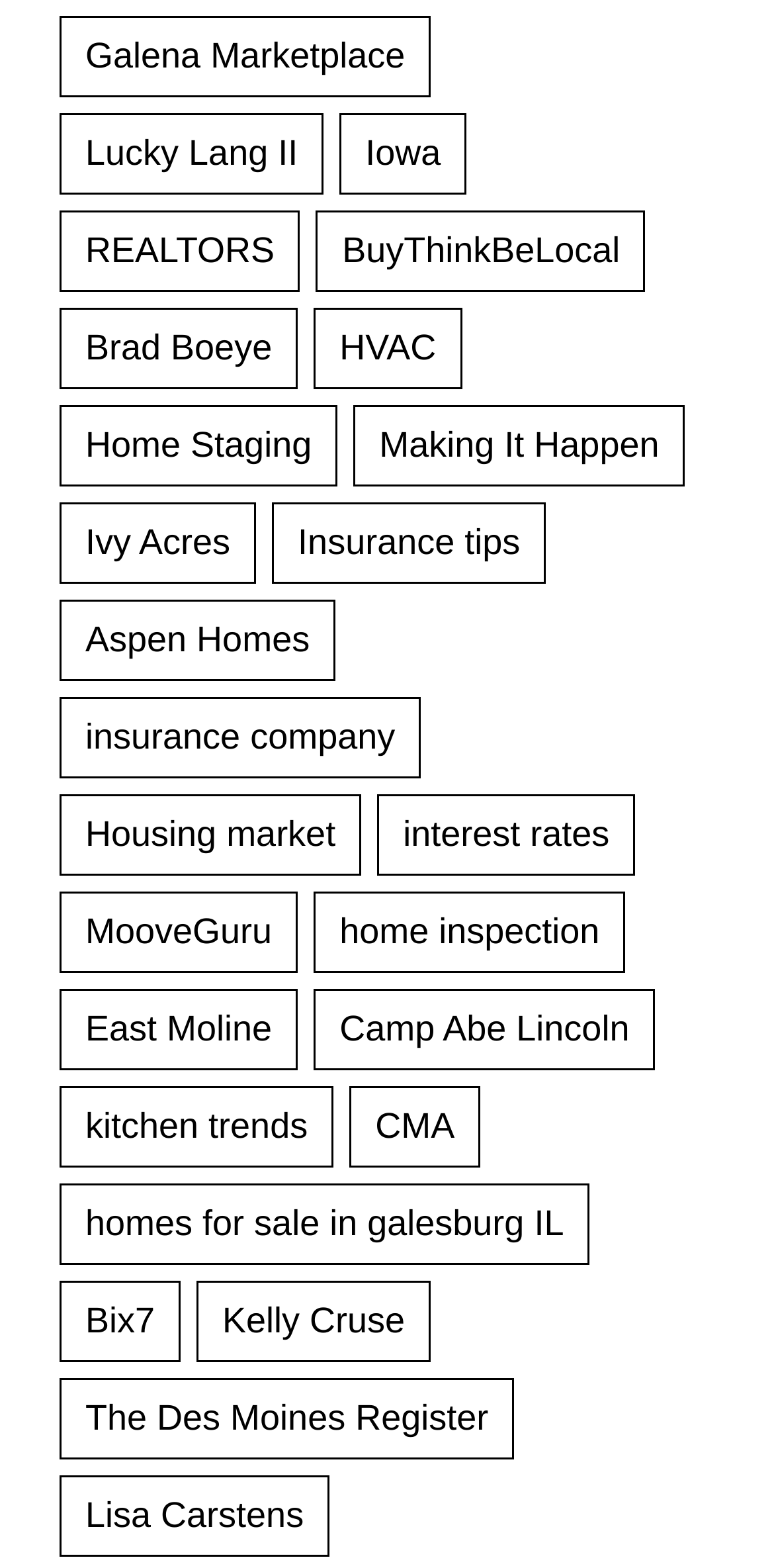How many links are on the webpage?
Respond to the question with a single word or phrase according to the image.

18